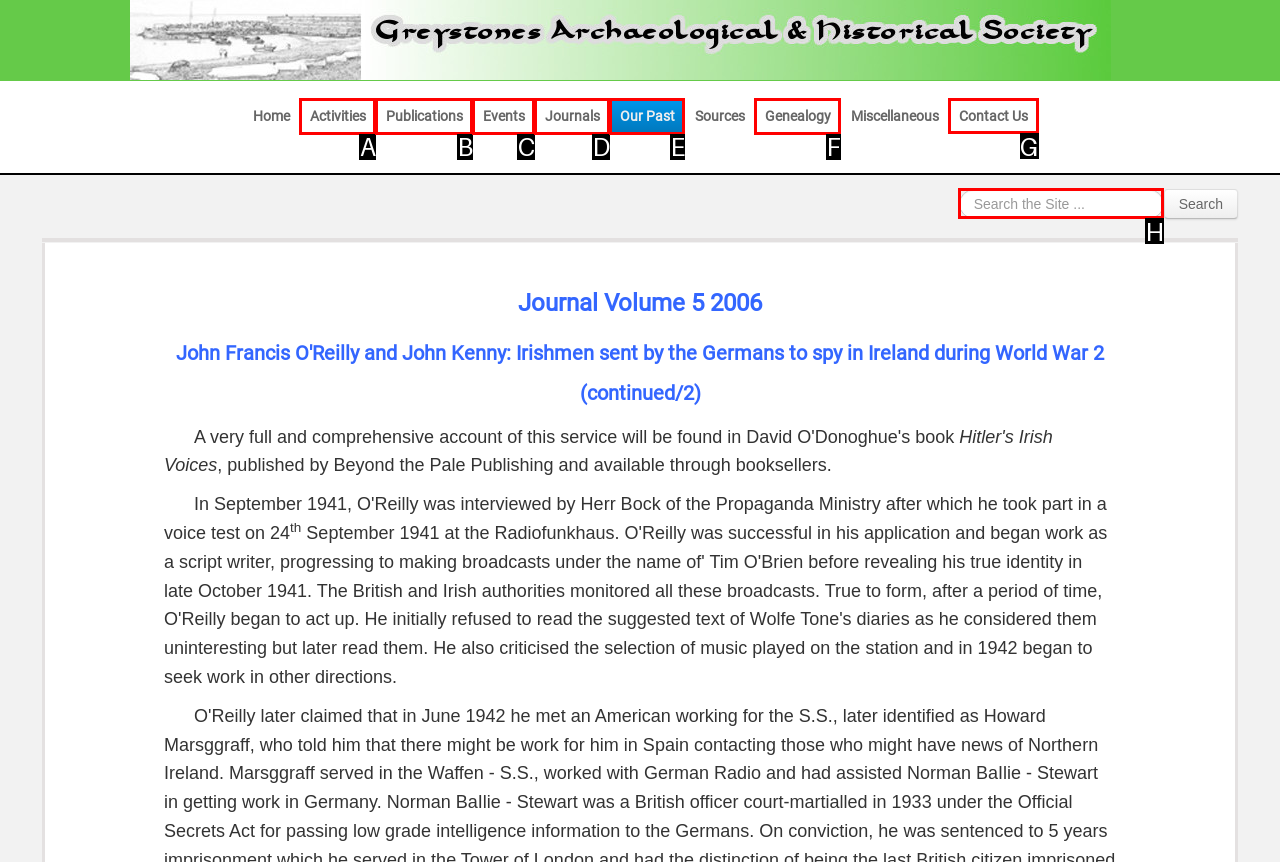Select the HTML element that needs to be clicked to carry out the task: contact us
Provide the letter of the correct option.

G